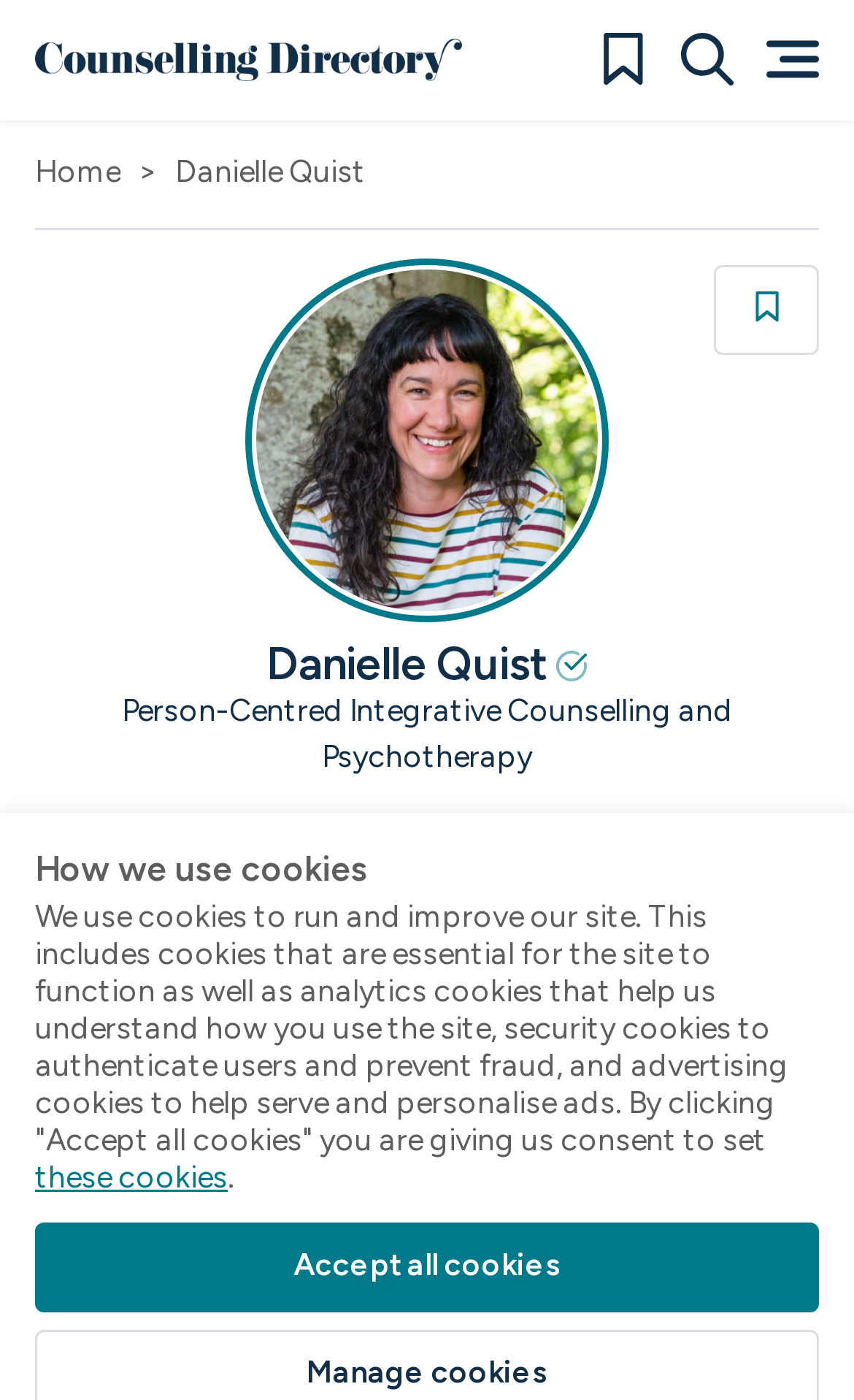Find the bounding box coordinates of the element I should click to carry out the following instruction: "View Counsellor's profile".

[0.295, 0.189, 0.705, 0.439]